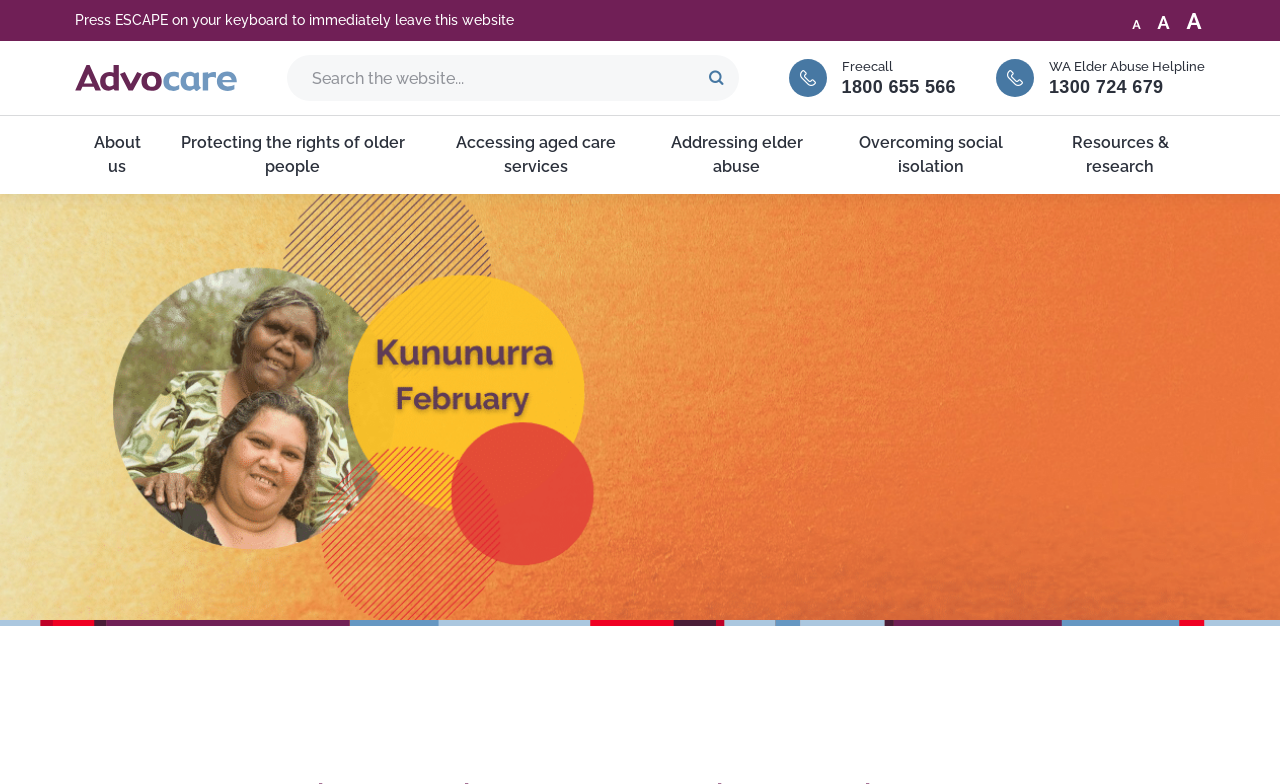Consider the image and give a detailed and elaborate answer to the question: 
What is the organization offering a free community information session?

Based on the webpage, I can see that the organization offering a free community information session is Advocare, which is mentioned in the link 'Advocare WA Advocare WA' and also in the image 'Advocare WA'.